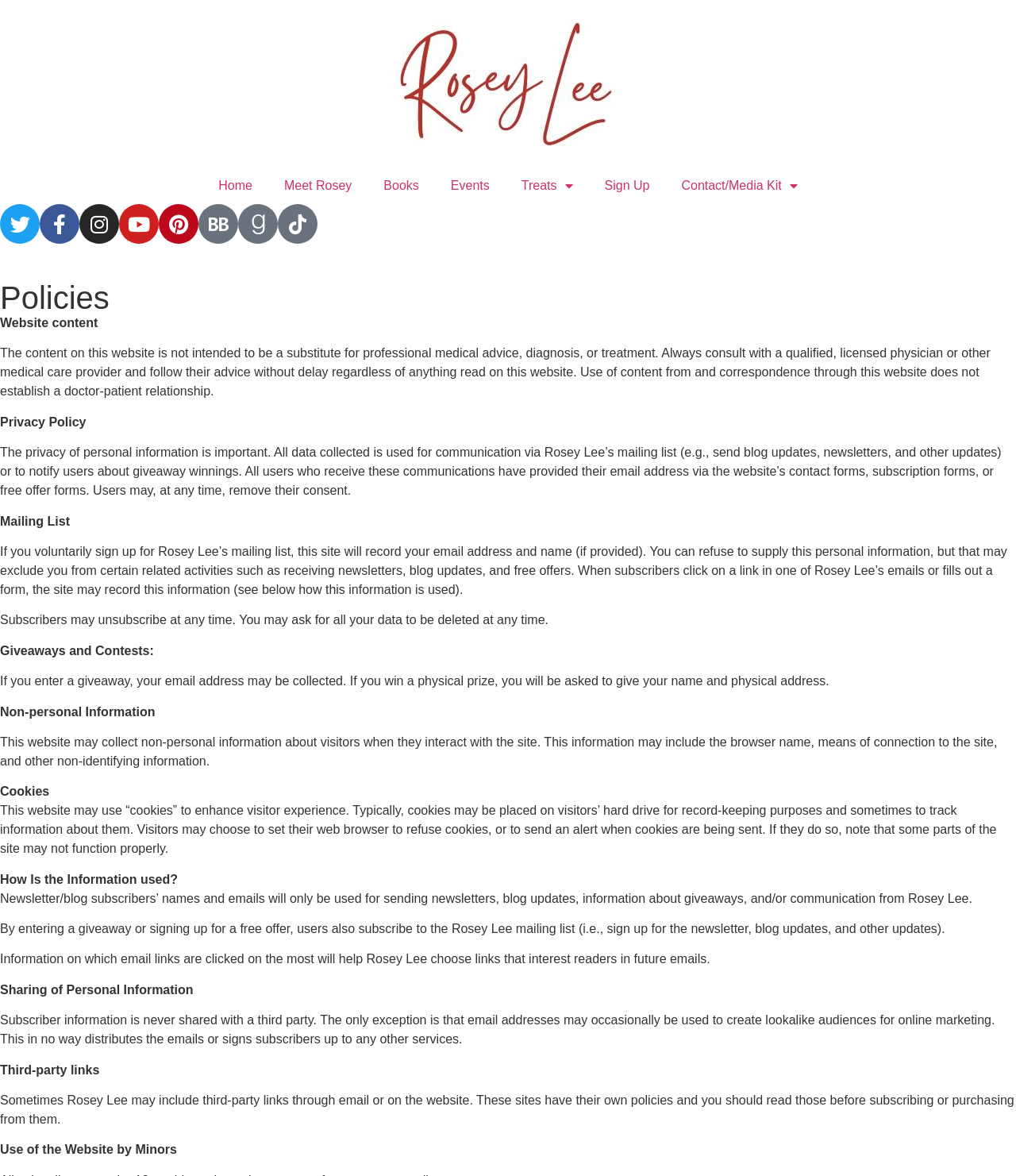Explain the features and main sections of the webpage comprehensively.

The webpage is titled "Policies – Rosey Lee Books" and has a navigation menu at the top with 7 links: "Home", "Meet Rosey", "Books", "Events", "Treats", "Sign Up", and "Contact/Media Kit". There is also a small image and a TikTok link on the top right side.

Below the navigation menu, there is a heading "Policies" followed by several sections of text. The first section is about website content, stating that the content is not intended to be a substitute for professional medical advice. 

The next section is about the privacy policy, explaining how personal information is used for communication via the mailing list. There are also sections about mailing lists, giveaways and contests, non-personal information, cookies, and how the collected information is used.

The webpage has a total of 18 sections of text, each explaining a specific policy or guideline related to the website's content, user data, and interactions. The text is organized in a clear and concise manner, making it easy to read and understand.